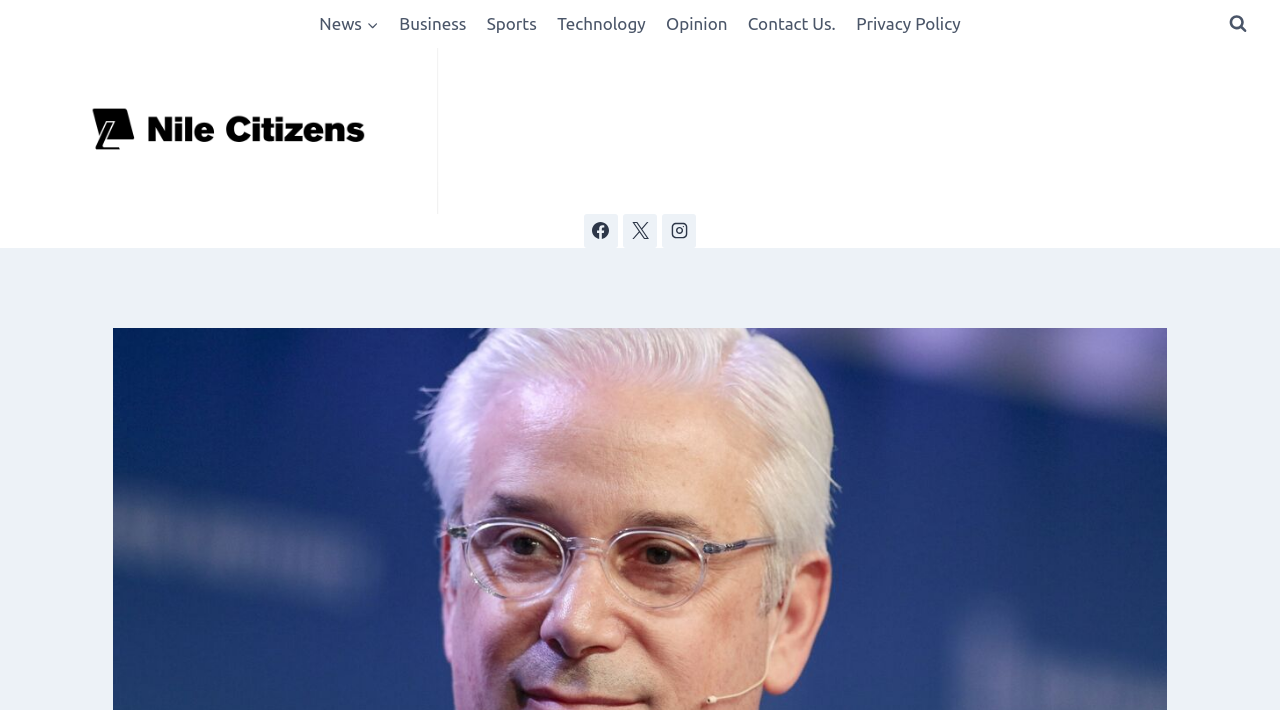Explain in detail what is displayed on the webpage.

The webpage appears to be a news article page, with a focus on business news. At the top of the page, there is a primary navigation menu that spans across the top, taking up about half of the screen width. This menu contains links to various news categories, including News, Business, Sports, Technology, Opinion, and Contact Us, as well as a link to the Privacy Policy.

Below the navigation menu, there is a prominent button to view a search form, located at the top right corner of the page. To the left of the search button, there is a link with no text, which may be a logo or an icon.

Further down the page, there are social media links, including Facebook, X, and Instagram, each accompanied by an image of the respective social media platform's logo. These links are positioned in the middle of the page, slightly above the midpoint.

The main content of the page appears to be a news article, with a quote from Wells Fargo CEO Charles Scharf discussing severance costs of nearly $1 billion in the fourth quarter. The article likely provides more context and details about this news story.